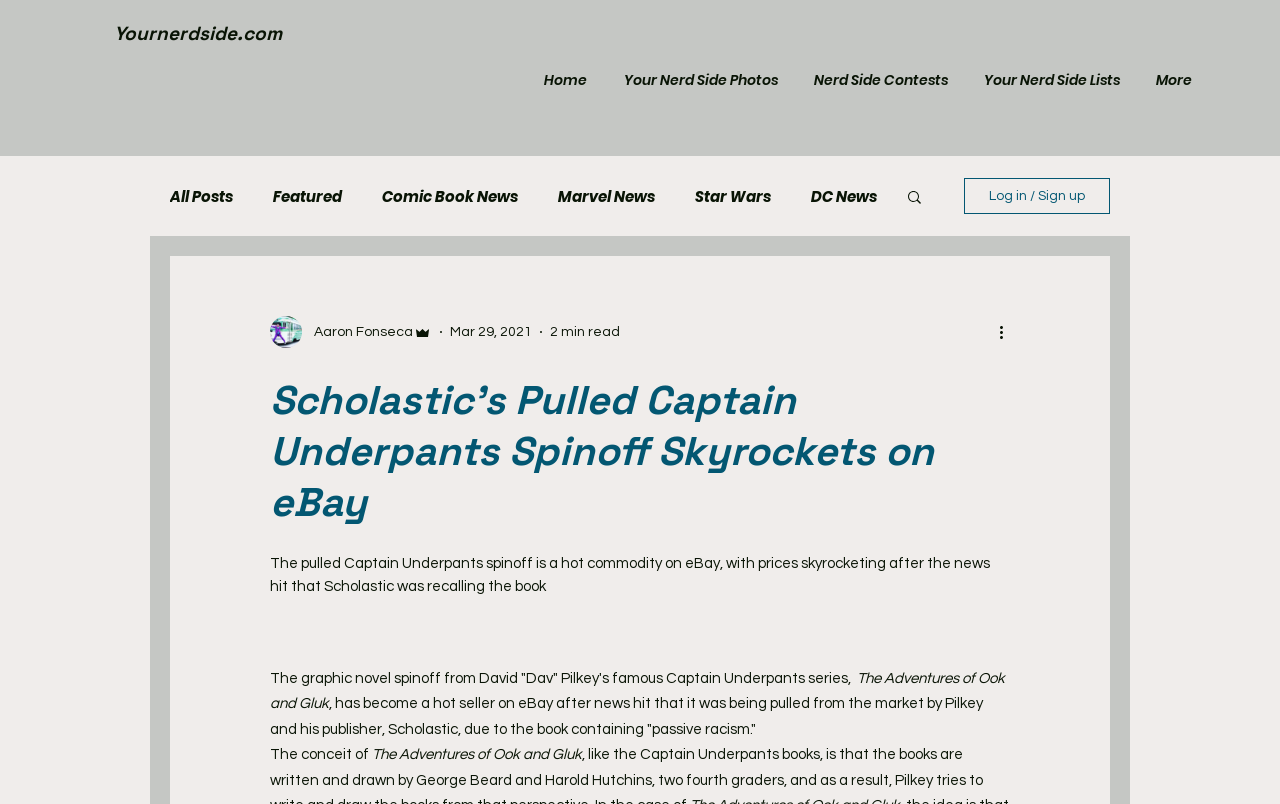Find the bounding box coordinates of the area that needs to be clicked in order to achieve the following instruction: "Log in or sign up". The coordinates should be specified as four float numbers between 0 and 1, i.e., [left, top, right, bottom].

[0.753, 0.221, 0.867, 0.266]